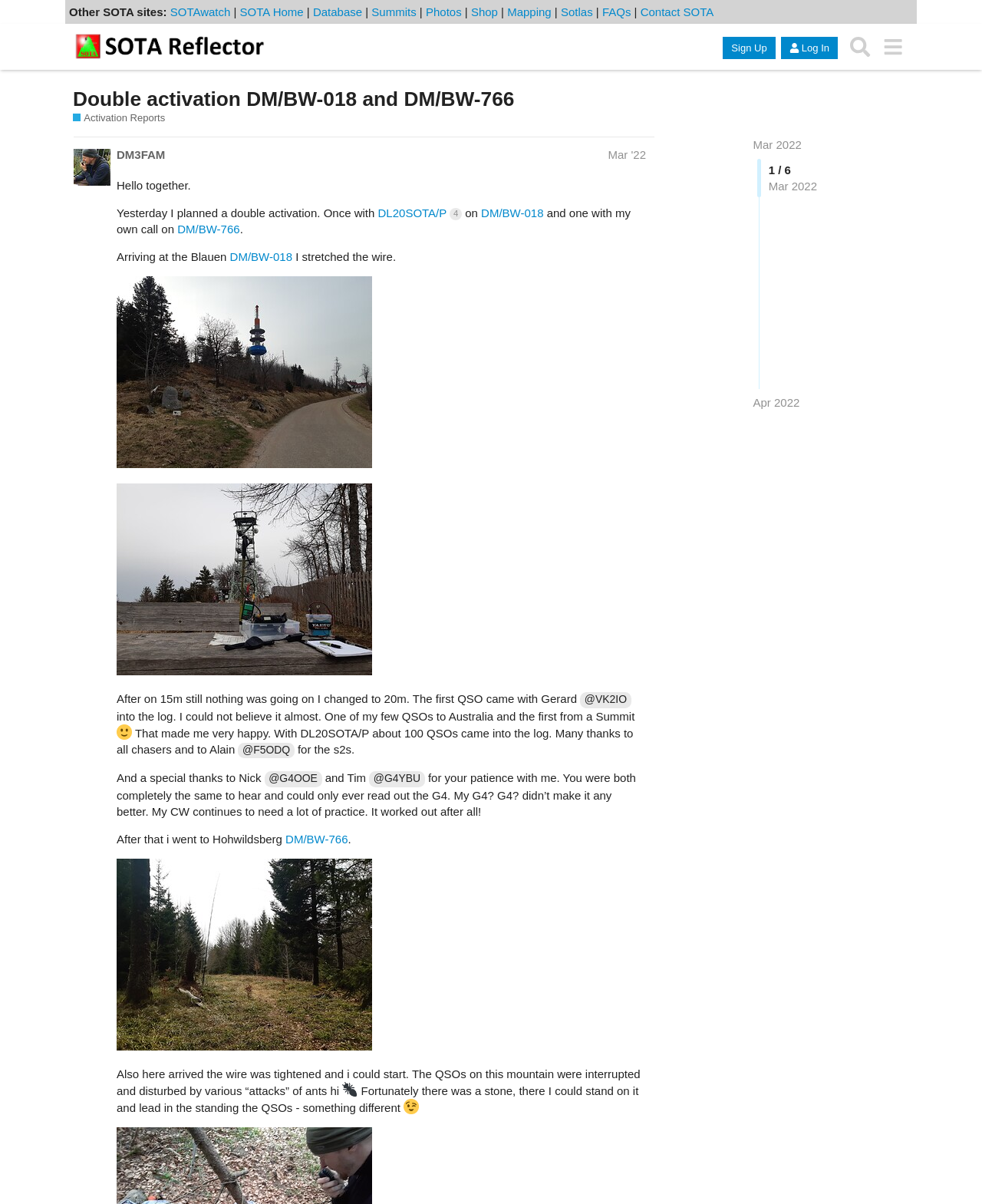Give a one-word or short phrase answer to the question: 
What is the name of the summit where the author stretched the wire?

Blauen DM/BW-018